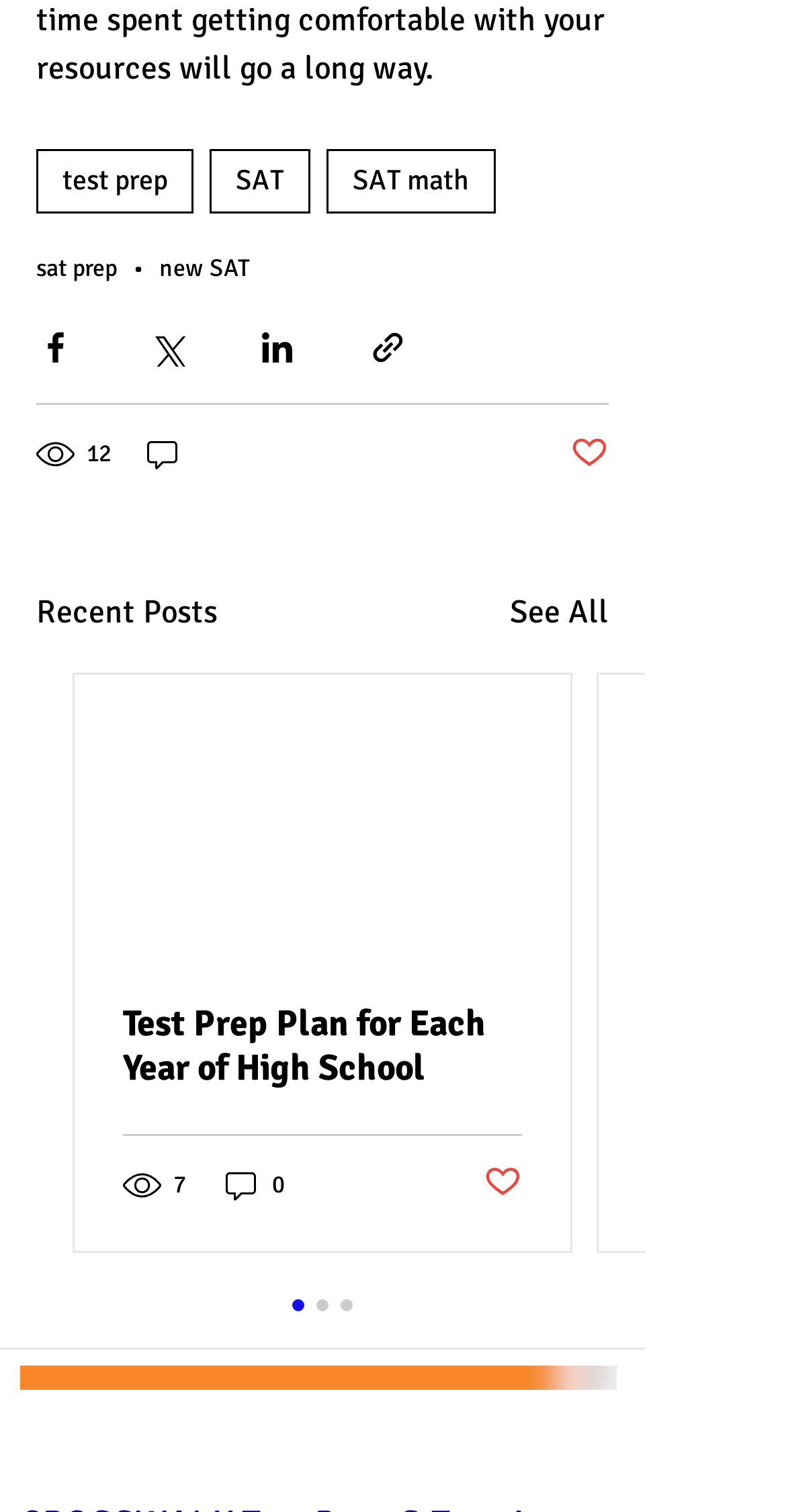Determine the bounding box coordinates of the target area to click to execute the following instruction: "Click on the 'test prep' link."

[0.046, 0.098, 0.246, 0.141]